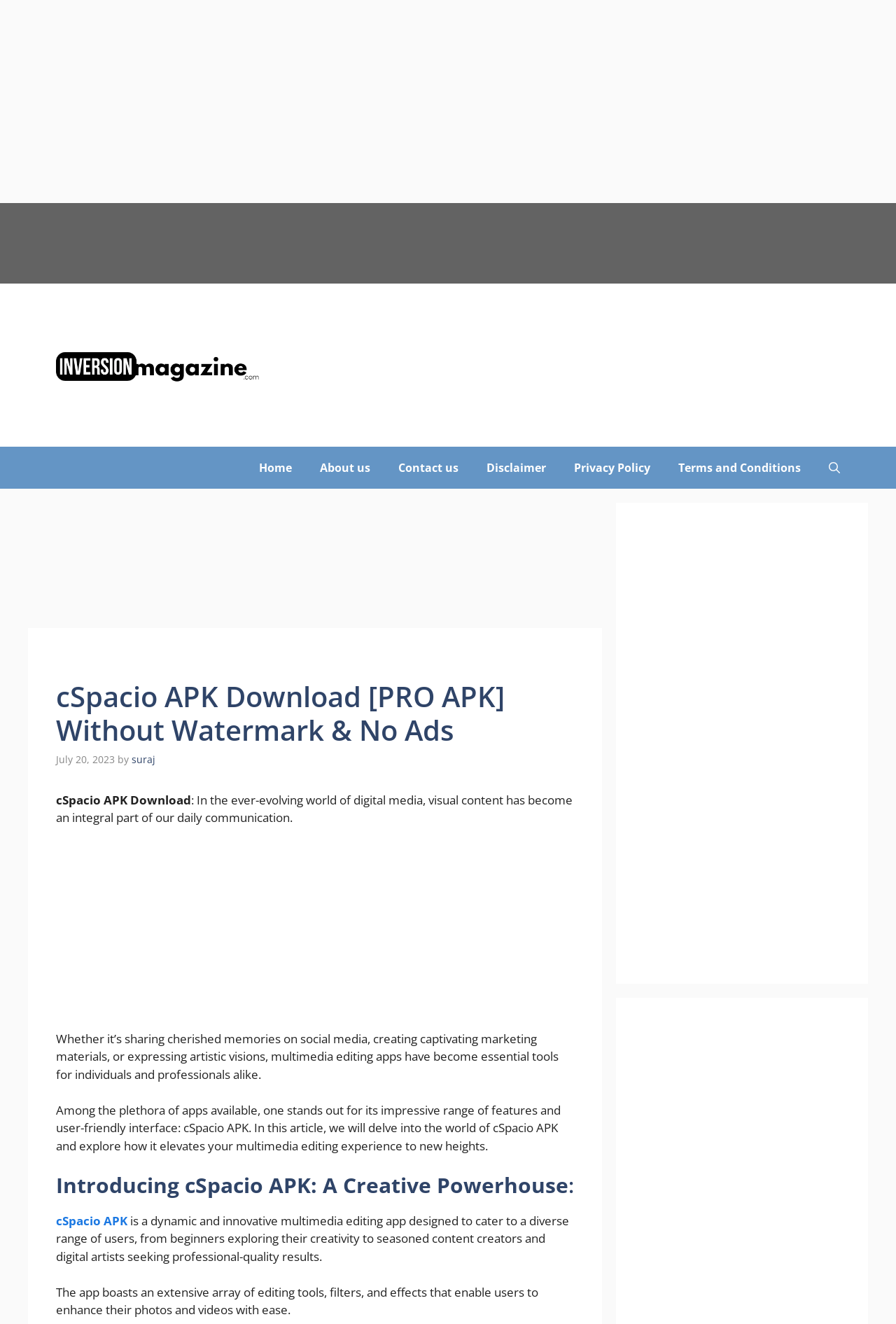Kindly determine the bounding box coordinates of the area that needs to be clicked to fulfill this instruction: "Read the article about 'cSpacio APK Download'".

[0.062, 0.513, 0.641, 0.564]